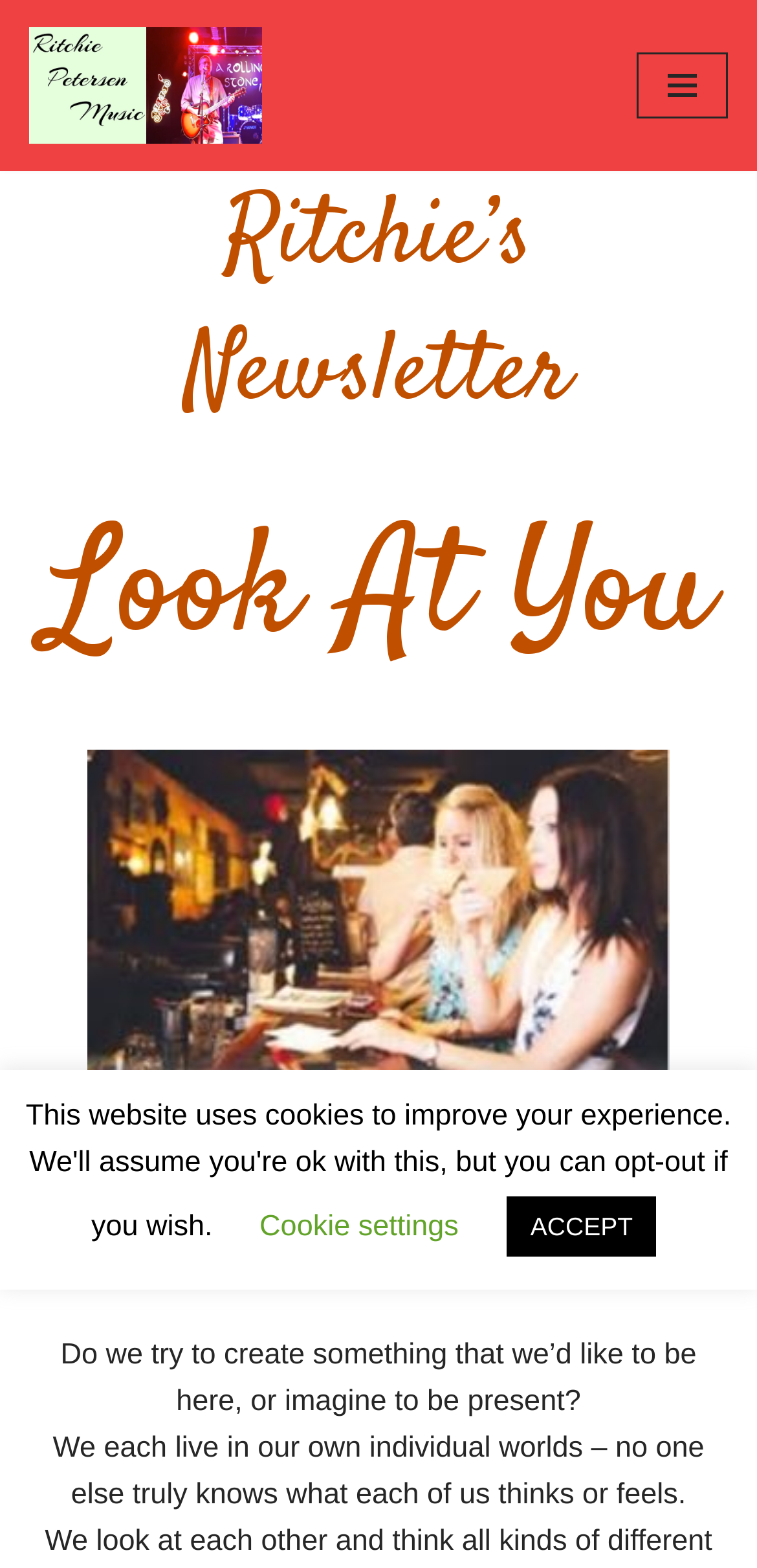Answer the following query with a single word or phrase:
How many paragraphs of text are there in the newsletter?

3